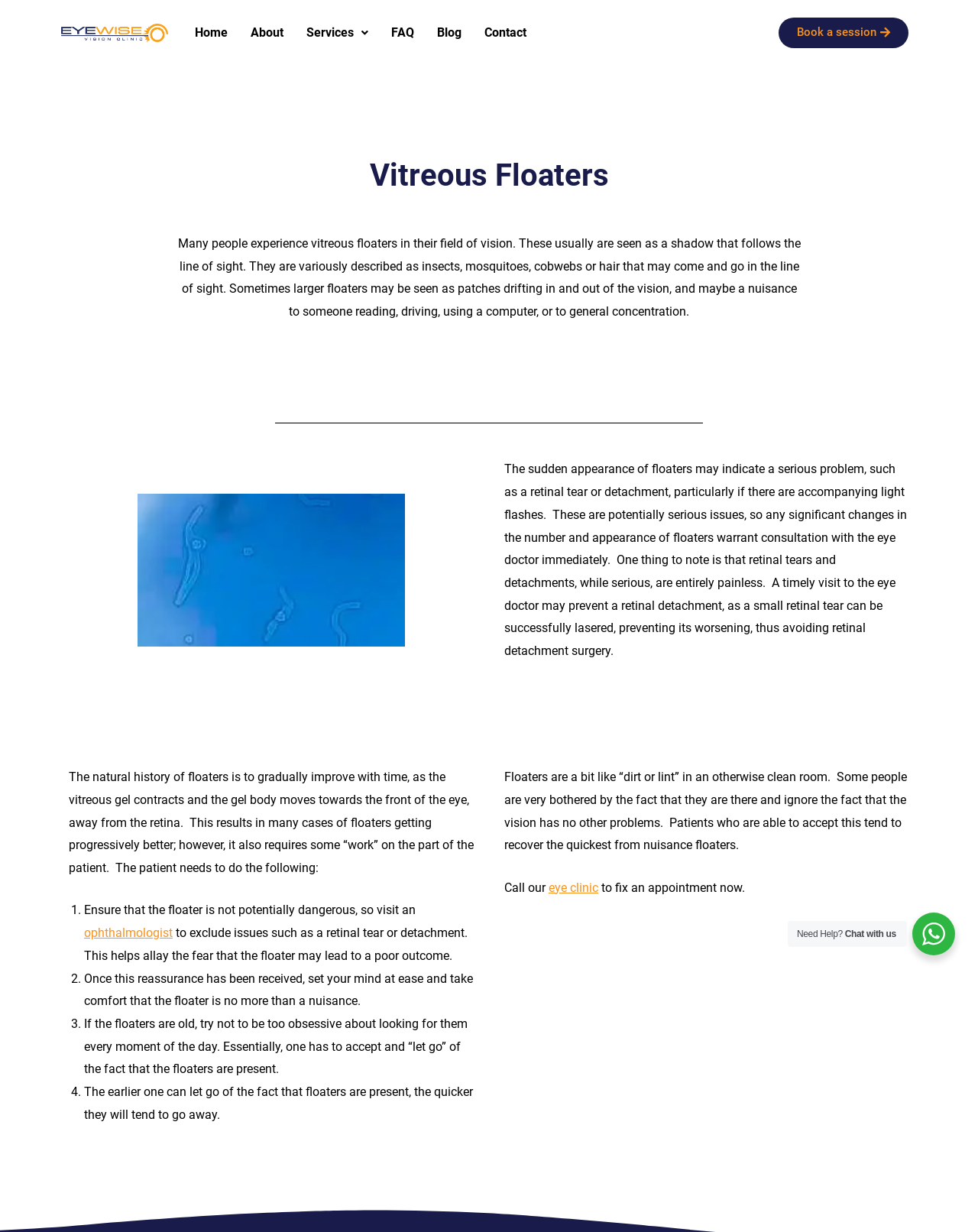Please predict the bounding box coordinates (top-left x, top-left y, bottom-right x, bottom-right y) for the UI element in the screenshot that fits the description: Book a session

[0.796, 0.014, 0.929, 0.039]